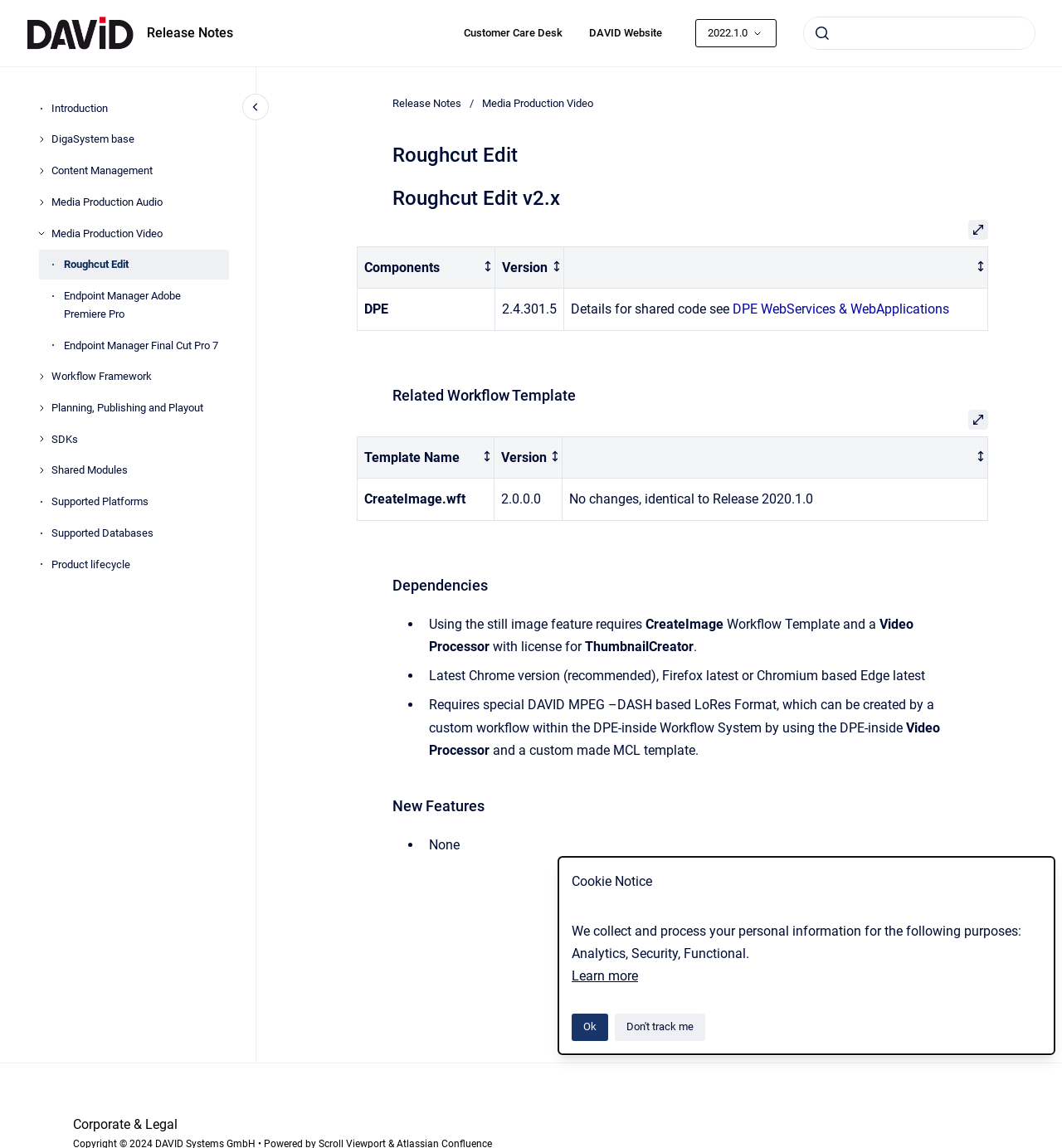Specify the bounding box coordinates of the element's area that should be clicked to execute the given instruction: "Search". The coordinates should be four float numbers between 0 and 1, i.e., [left, top, right, bottom].

[0.756, 0.014, 0.975, 0.043]